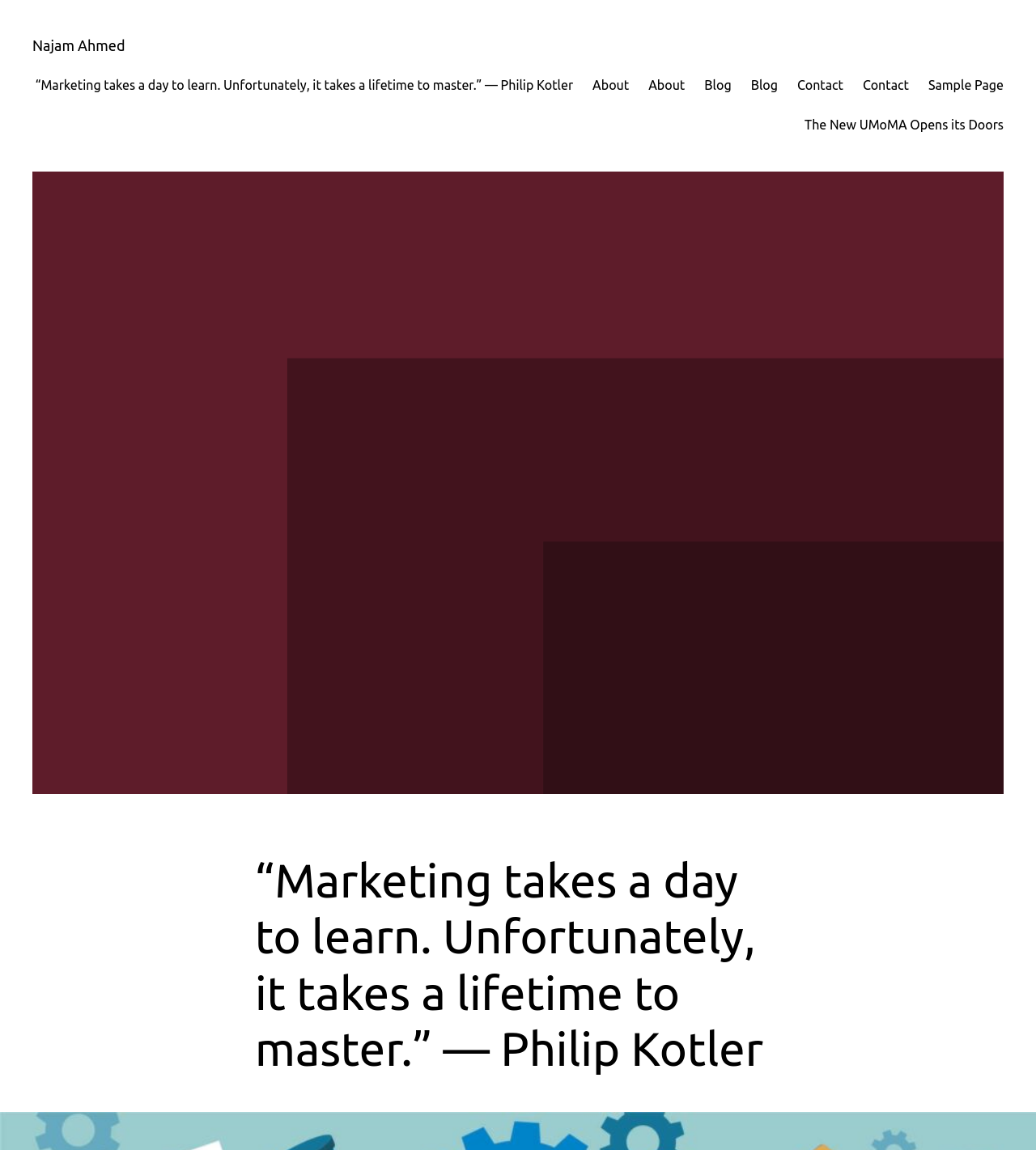What is the name of the person mentioned on the webpage?
Use the image to answer the question with a single word or phrase.

Najam Ahmed